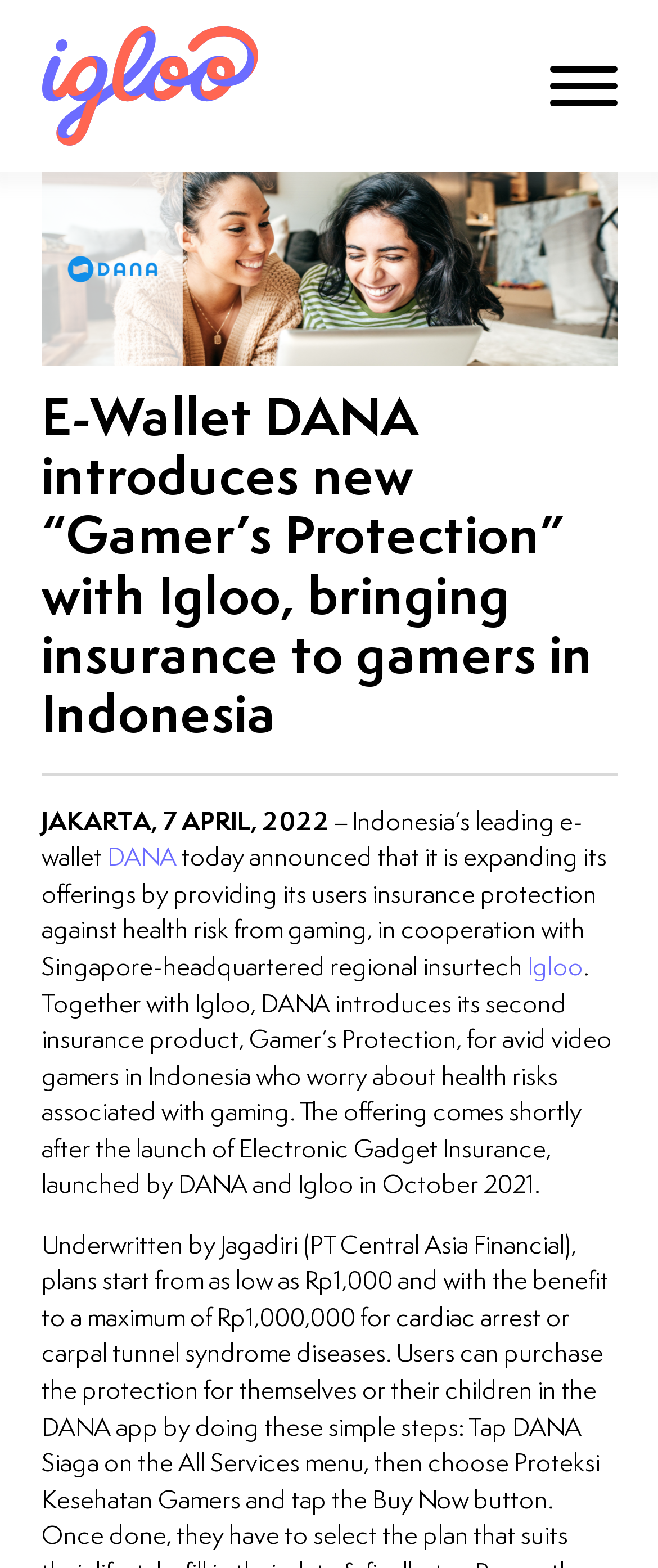Please study the image and answer the question comprehensively:
When was Electronic Gadget Insurance launched by DANA and Igloo?

The webpage mentions that Electronic Gadget Insurance was launched by DANA and Igloo in October 2021, which is prior to the introduction of Gamer's Protection.